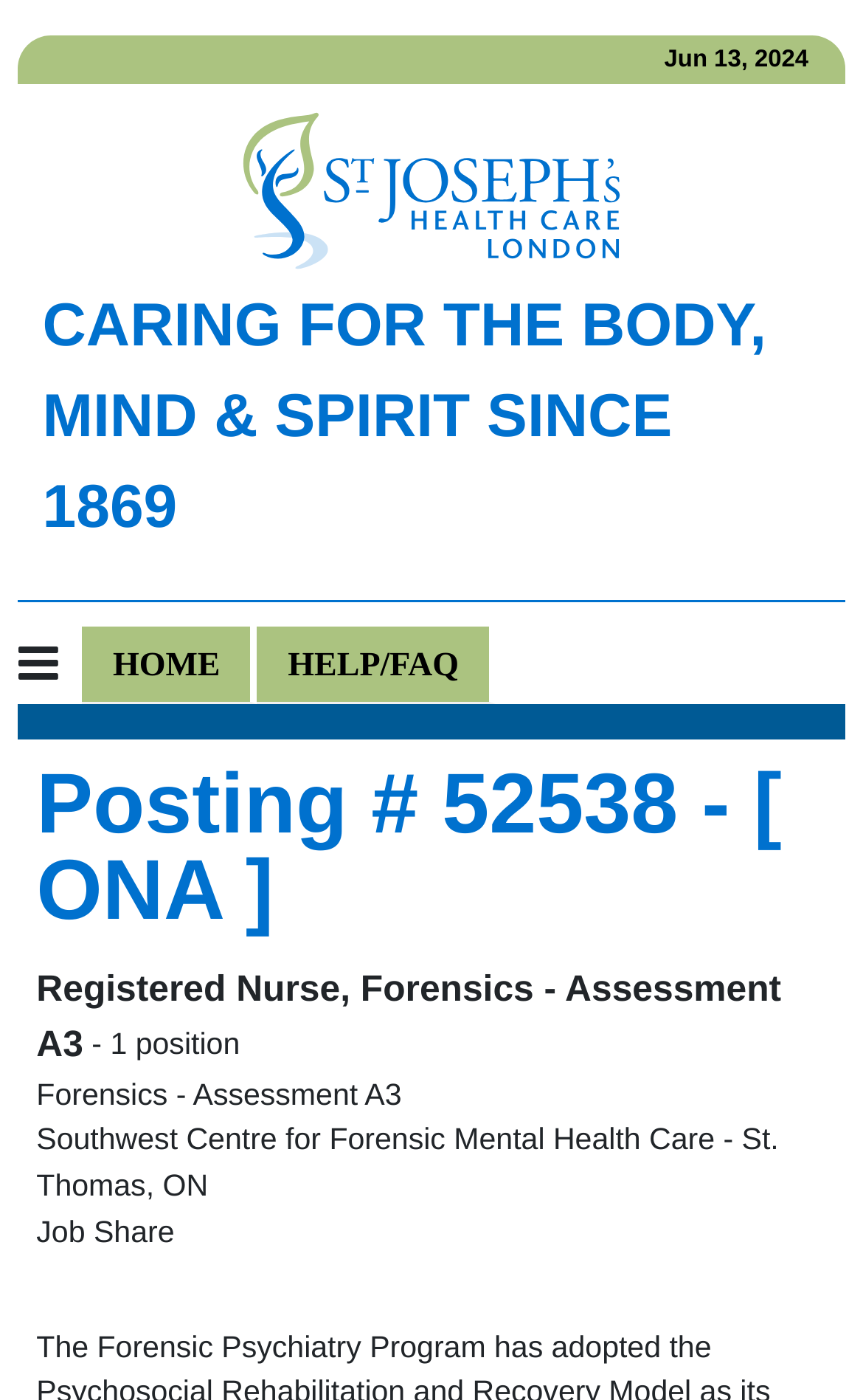Answer this question using a single word or a brief phrase:
What is the job title of the posting?

Registered Nurse, Forensics - Assessment A3